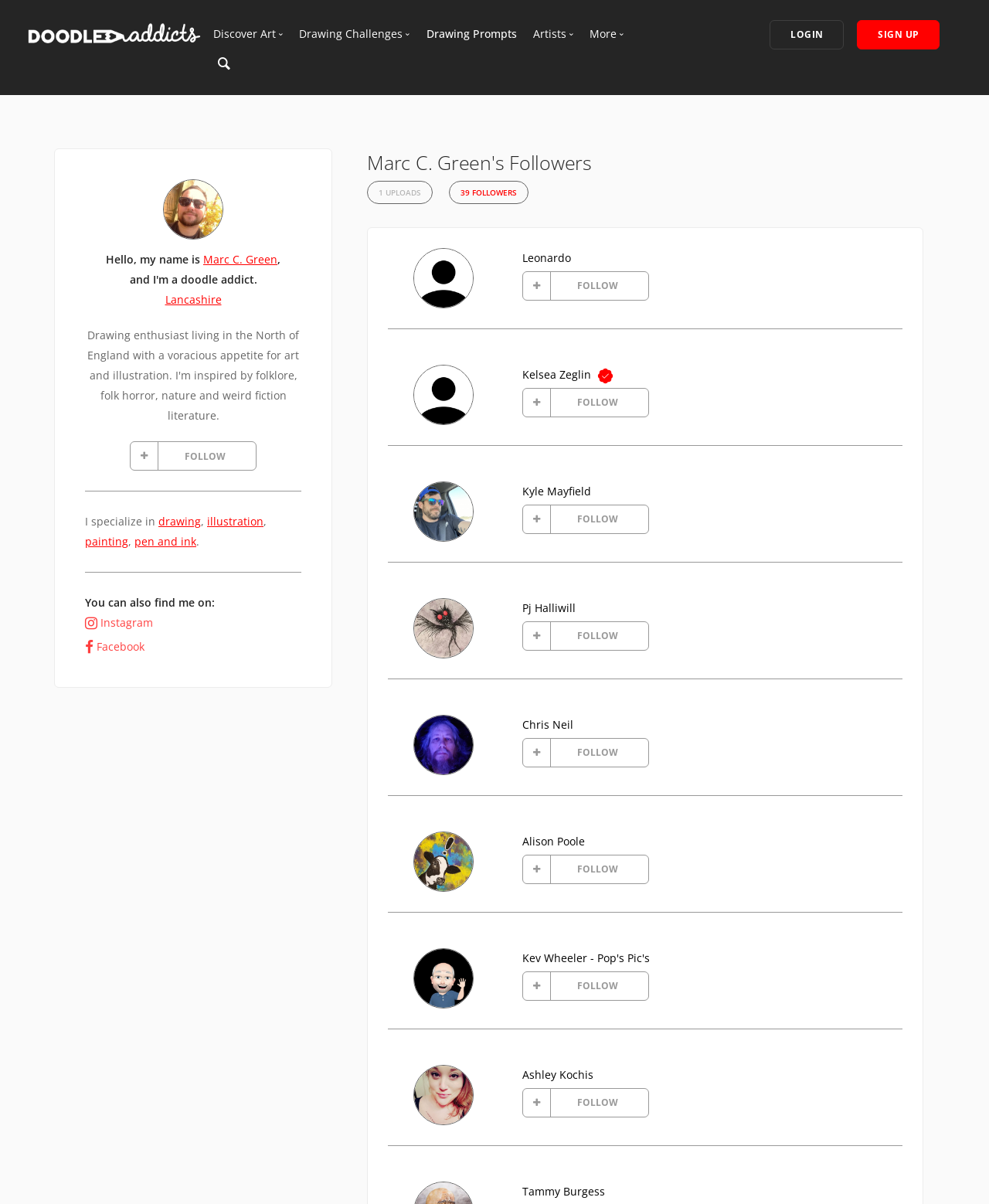Using the webpage screenshot, find the UI element described by Pj Halliwill. Provide the bounding box coordinates in the format (top-left x, top-left y, bottom-right x, bottom-right y), ensuring all values are floating point numbers between 0 and 1.

[0.528, 0.499, 0.582, 0.511]